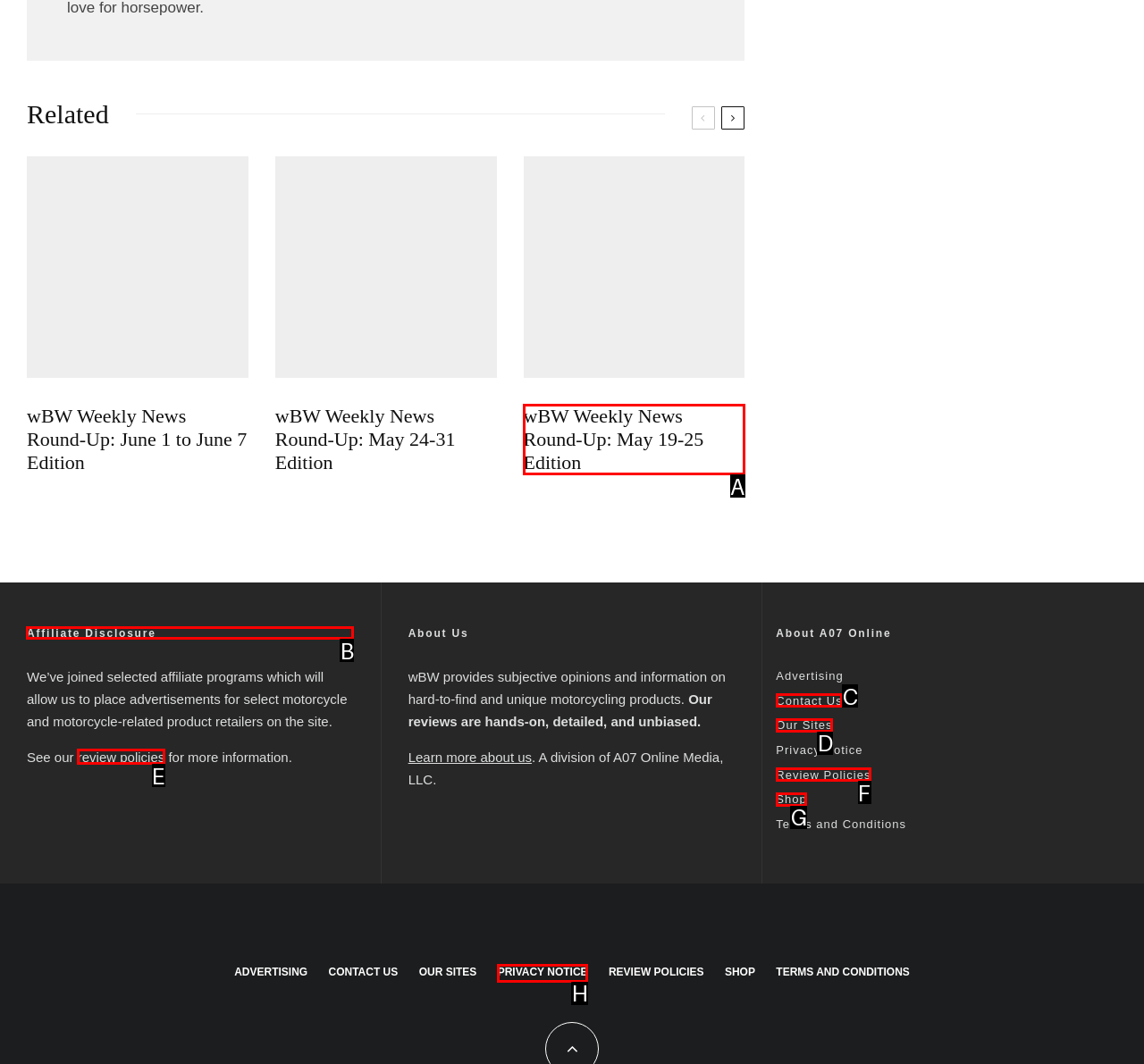Select the letter of the UI element you need to click on to fulfill this task: Read the 'Affiliate Disclosure' section. Write down the letter only.

B